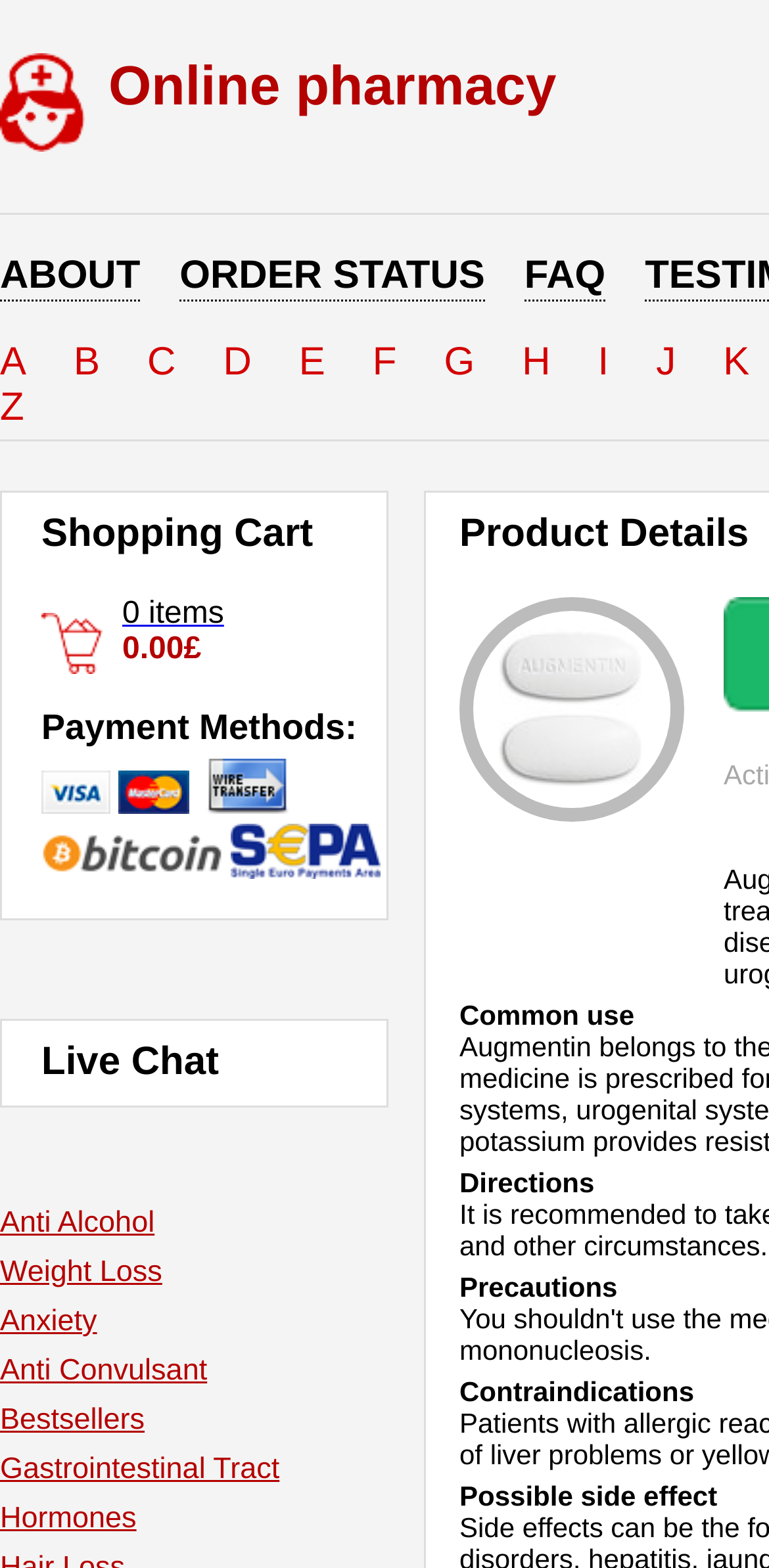Determine the bounding box coordinates for the HTML element mentioned in the following description: "Anti Convulsant". The coordinates should be a list of four floats ranging from 0 to 1, represented as [left, top, right, bottom].

[0.0, 0.863, 0.269, 0.885]